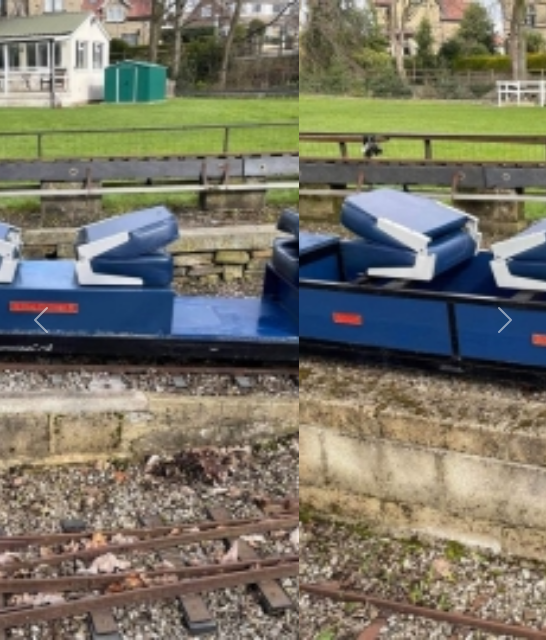What is the likely purpose of the small white building?
Based on the image, please offer an in-depth response to the question.

The caption suggests that the small white building in the background could be a 'station or waiting area', which is a reasonable inference given the context of a miniature railway system and the presence of carriages on a platform.